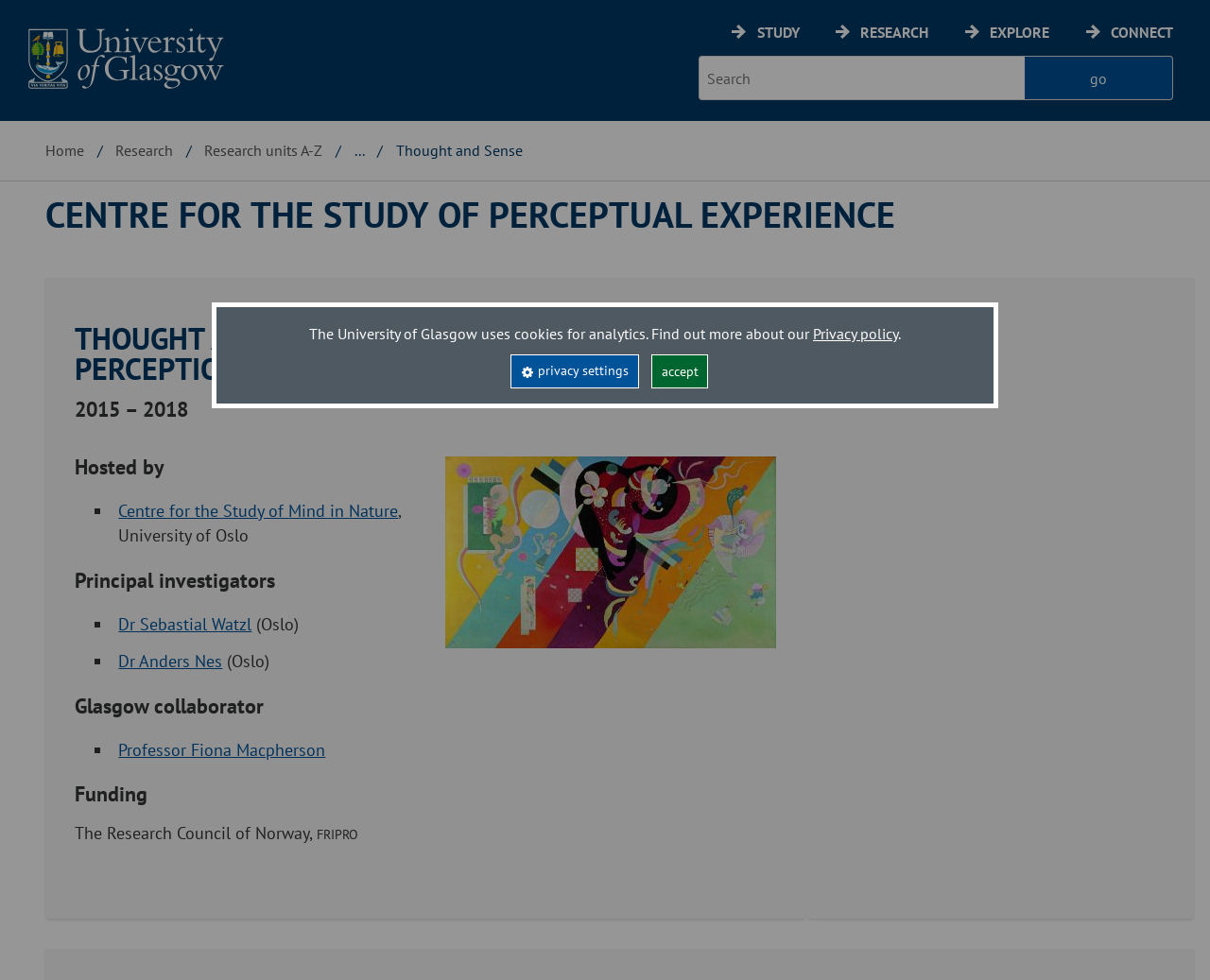Create a full and detailed caption for the entire webpage.

The webpage is about the University of Glasgow's Centre for the Study of Perceptual Experience, specifically the project "Thought and Sense: On the Interface Between Perception and Cognition". 

At the top of the page, there is a navigation menu with links to "STUDY", "RESEARCH", "EXPLORE", and "CONNECT". Below this, there is a search bar with a "go" button. On the top left, there is the University of Glasgow's logo and a link to the university's homepage. 

The main content of the page is divided into sections. The first section has a heading "CENTRE FOR THE STUDY OF PERCEPTUAL EXPERIENCE" and a link to the centre's page. Below this, there is a section about the "Thought and Sense" project, which includes a heading, a description, and an image of Kandinsky Composition IX. 

The project description is followed by a list of collaborators, including the Centre for the Study of Mind in Nature at the University of Oslo, and principal investigators Dr. Sebastial Watzl and Dr. Anders Nes. There is also a section about a Glasgow collaborator, Professor Fiona Macpherson. 

Finally, there is a section about the funding for the project, which was provided by the Research Council of Norway through the FRIPRO program.